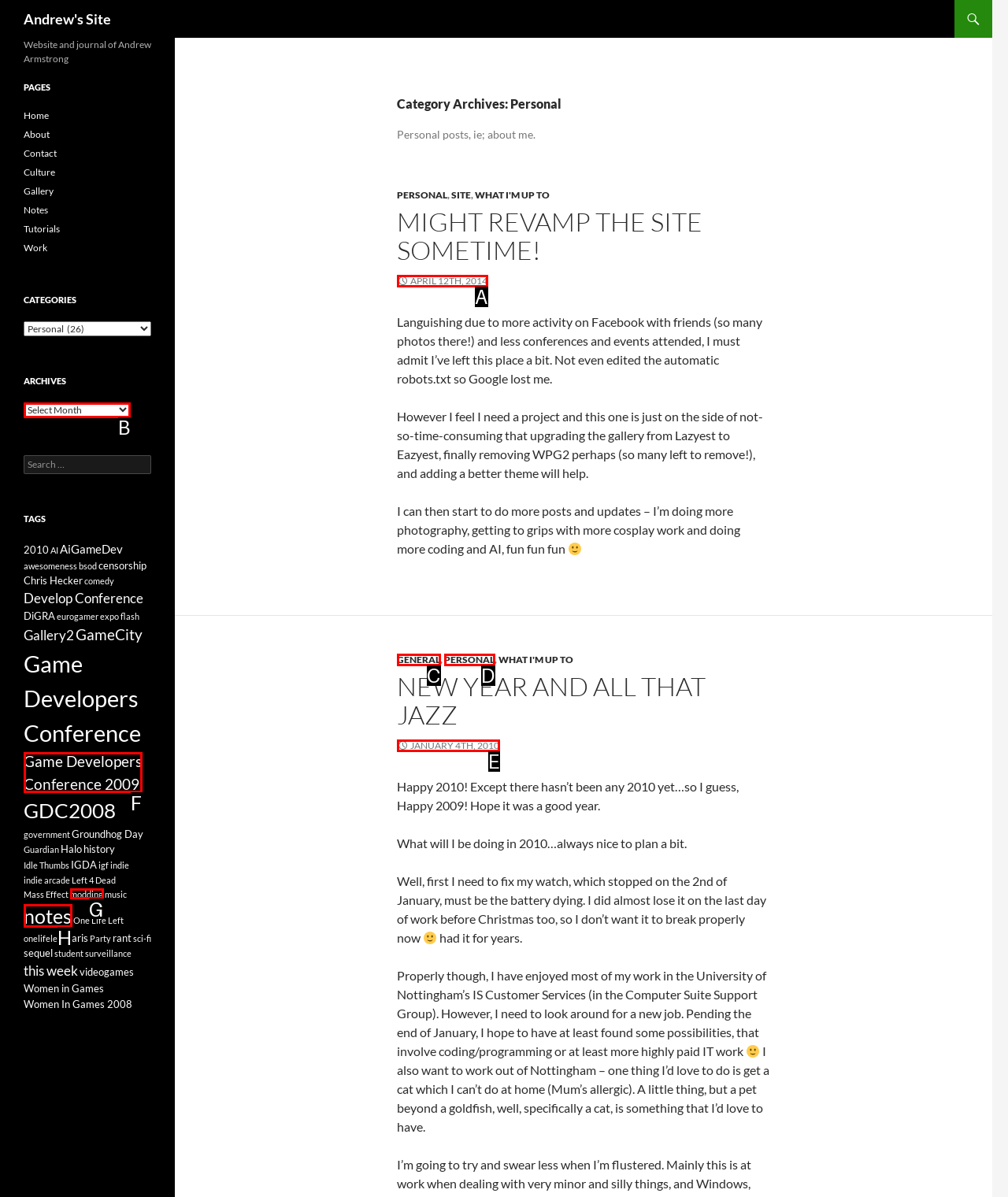Please identify the UI element that matches the description: January 4th, 2010
Respond with the letter of the correct option.

E